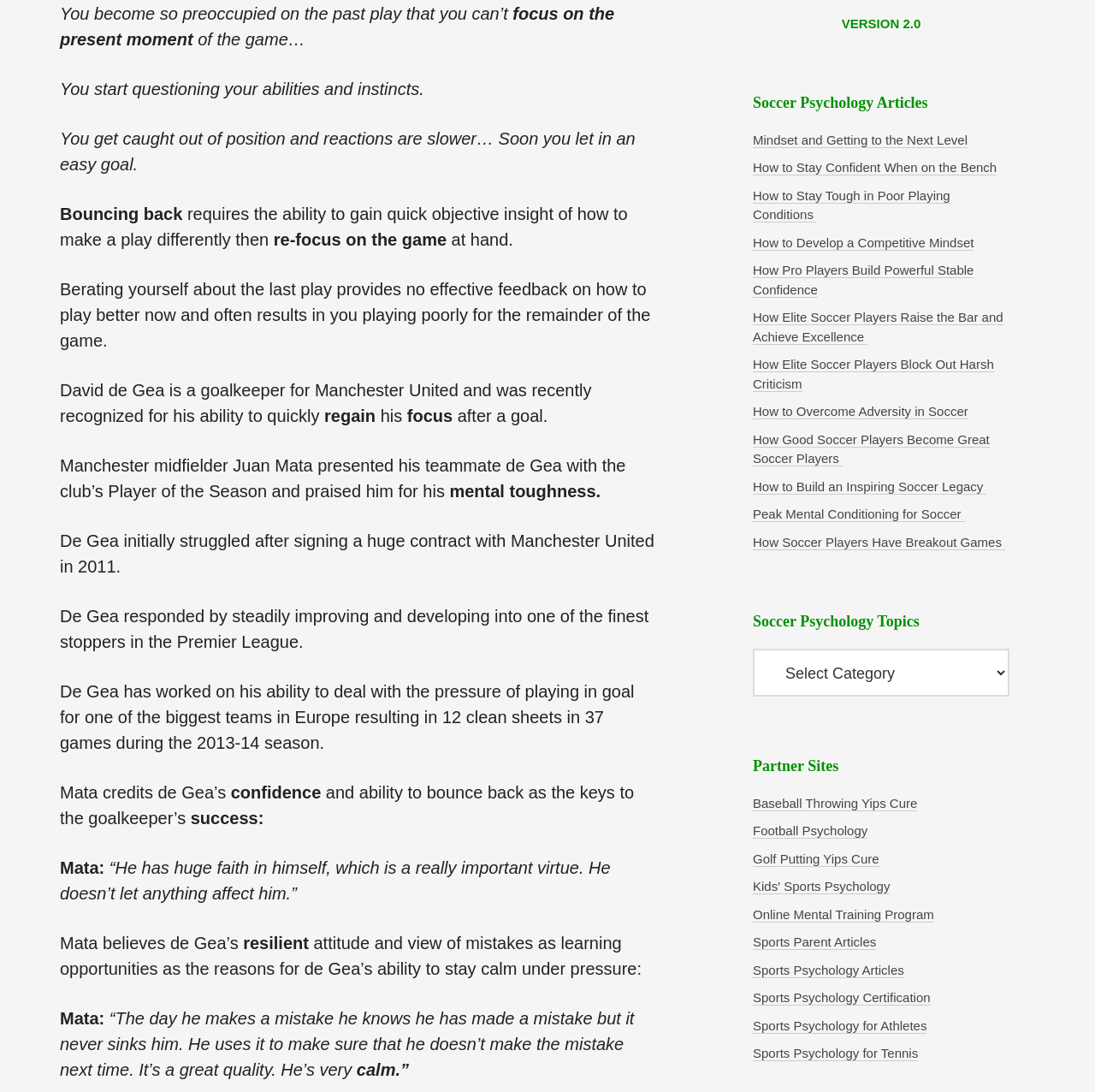Highlight the bounding box coordinates of the region I should click on to meet the following instruction: "Visit 'Football Psychology'".

[0.688, 0.754, 0.792, 0.768]